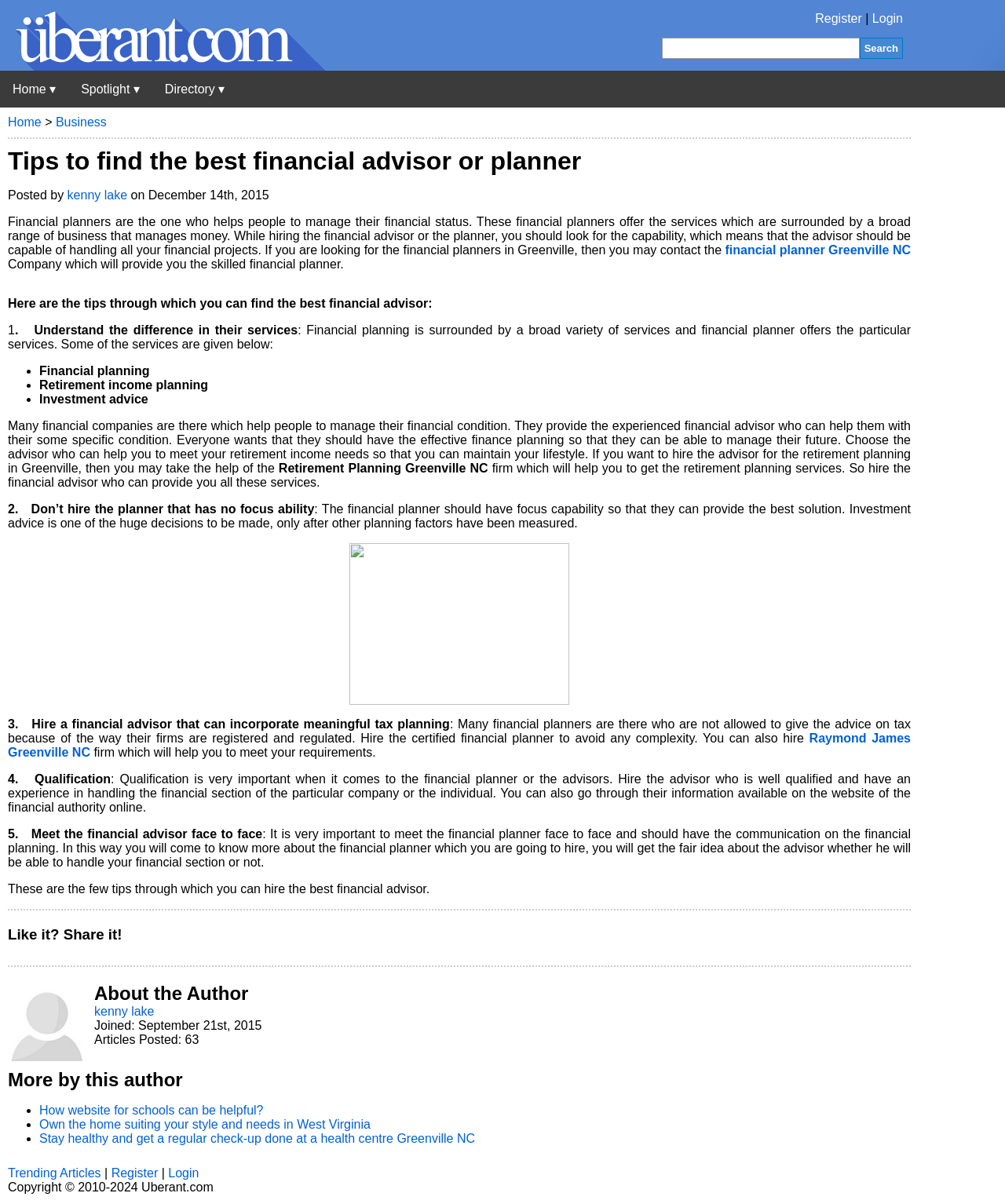Locate and provide the bounding box coordinates for the HTML element that matches this description: "financial planner Greenville NC".

[0.721, 0.202, 0.906, 0.213]